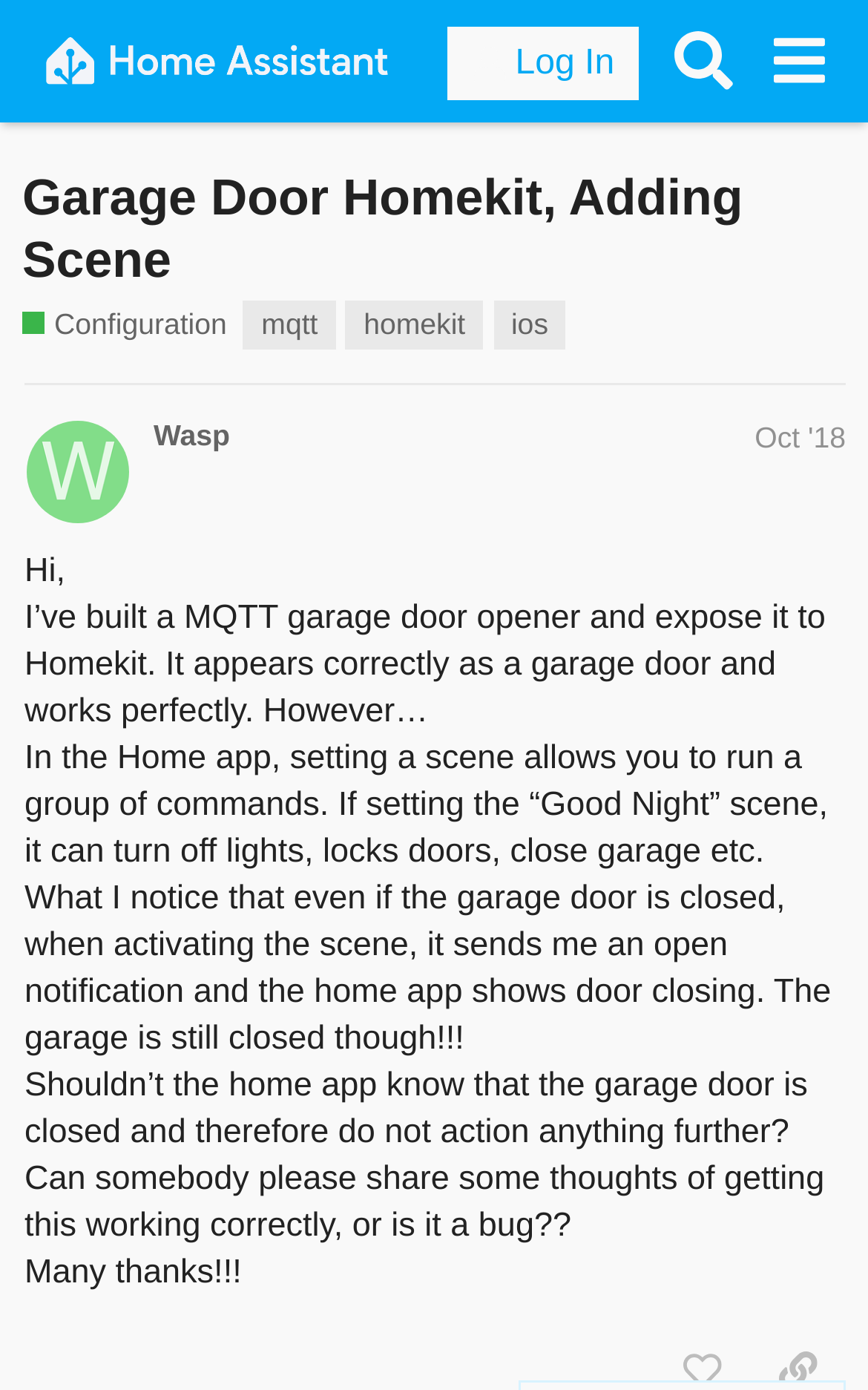Please identify the bounding box coordinates of the region to click in order to complete the task: "Go to 'Home Assistant Community'". The coordinates must be four float numbers between 0 and 1, specified as [left, top, right, bottom].

[0.026, 0.015, 0.474, 0.073]